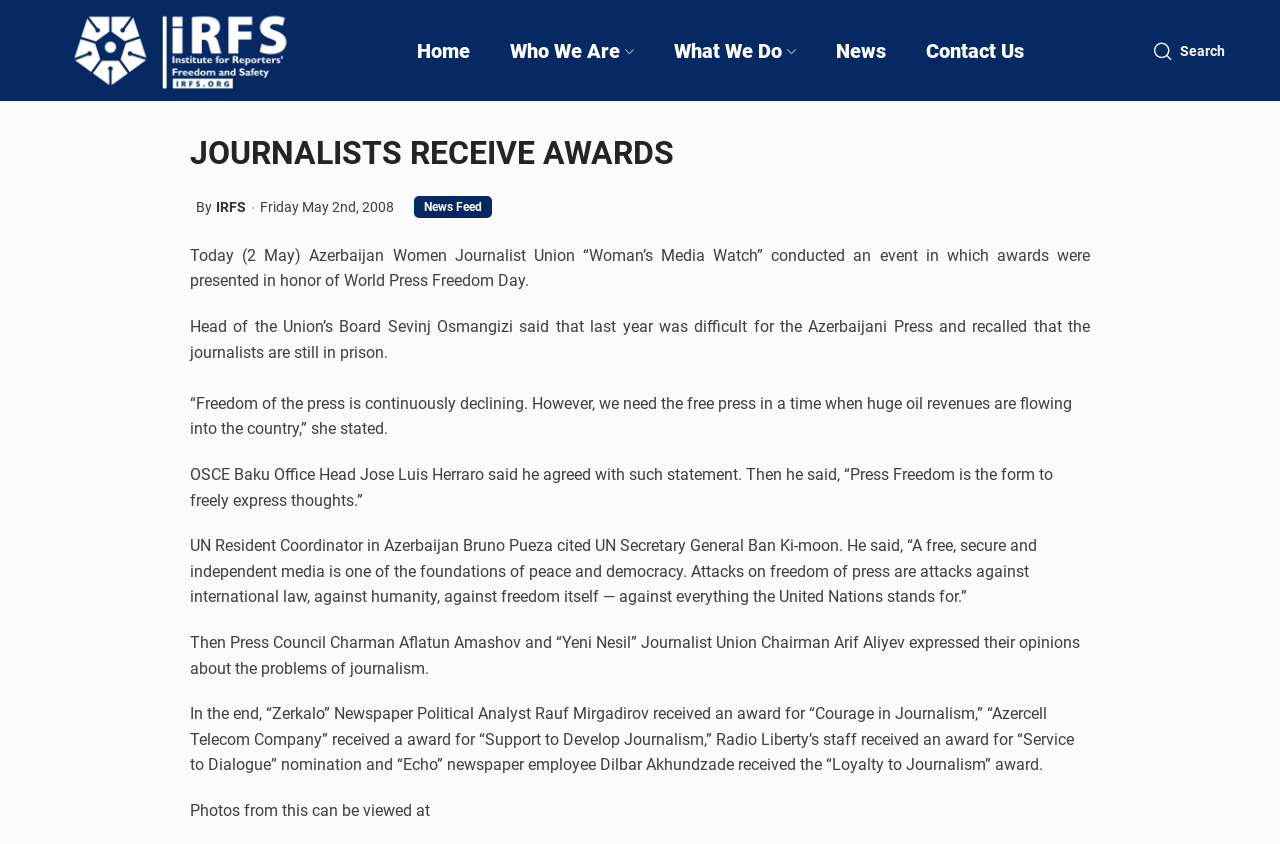Please locate the bounding box coordinates of the element that should be clicked to achieve the given instruction: "search on the website".

[0.893, 0.036, 0.965, 0.084]